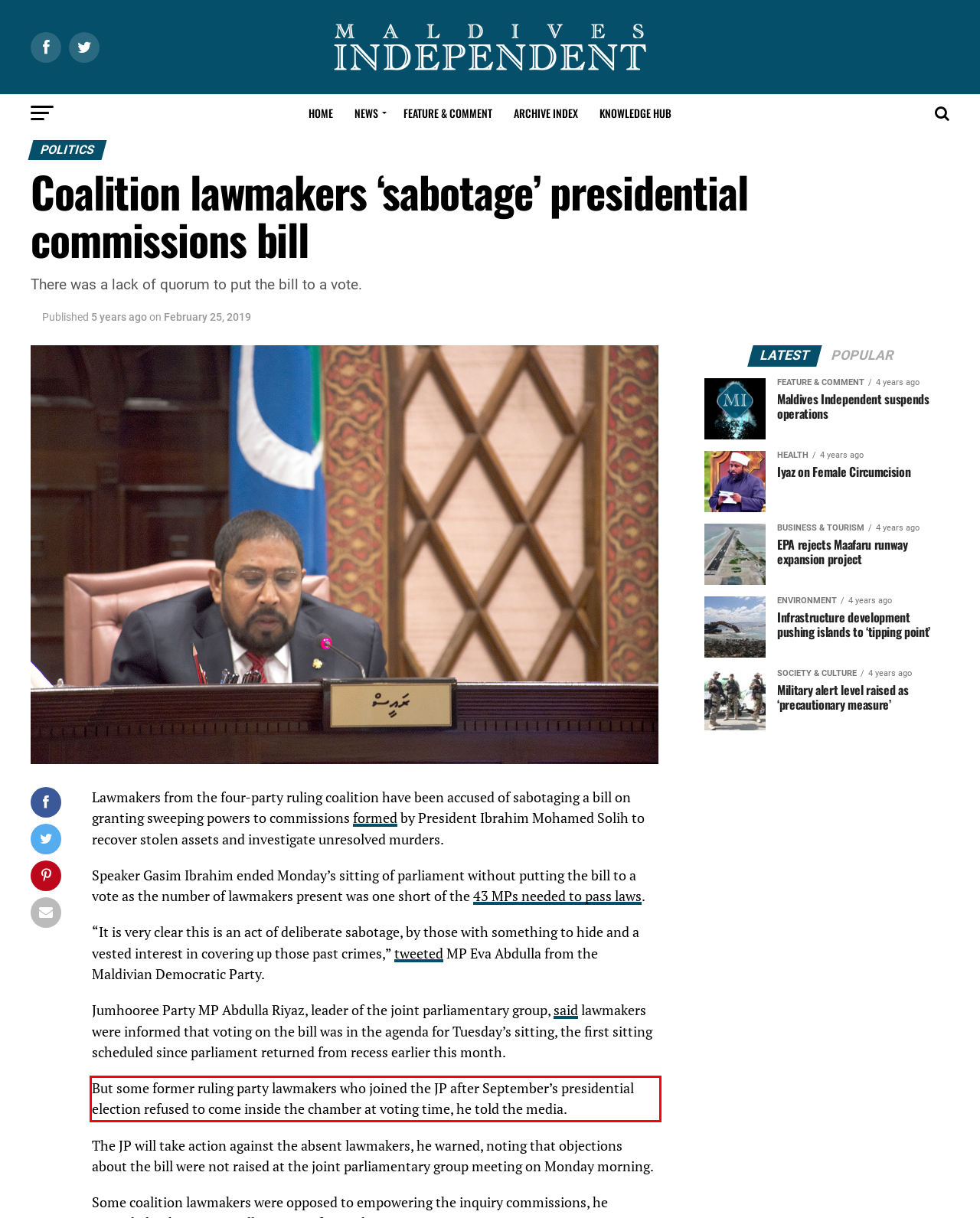Please analyze the provided webpage screenshot and perform OCR to extract the text content from the red rectangle bounding box.

But some former ruling party lawmakers who joined the JP after September’s presidential election refused to come inside the chamber at voting time, he told the media.